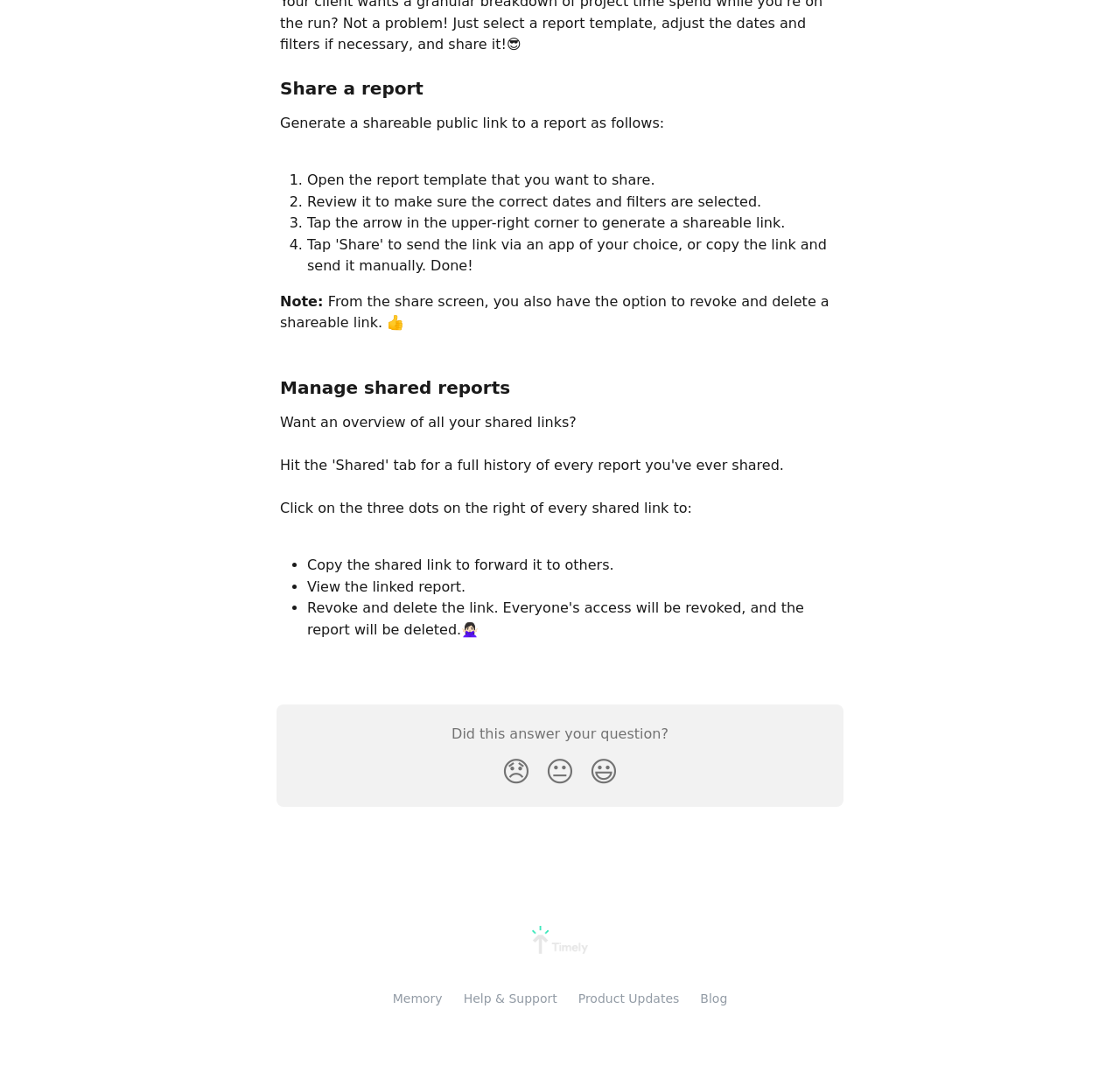What is the symbol used to represent the 'Disappointed Reaction' button? Based on the screenshot, please respond with a single word or phrase.

😞